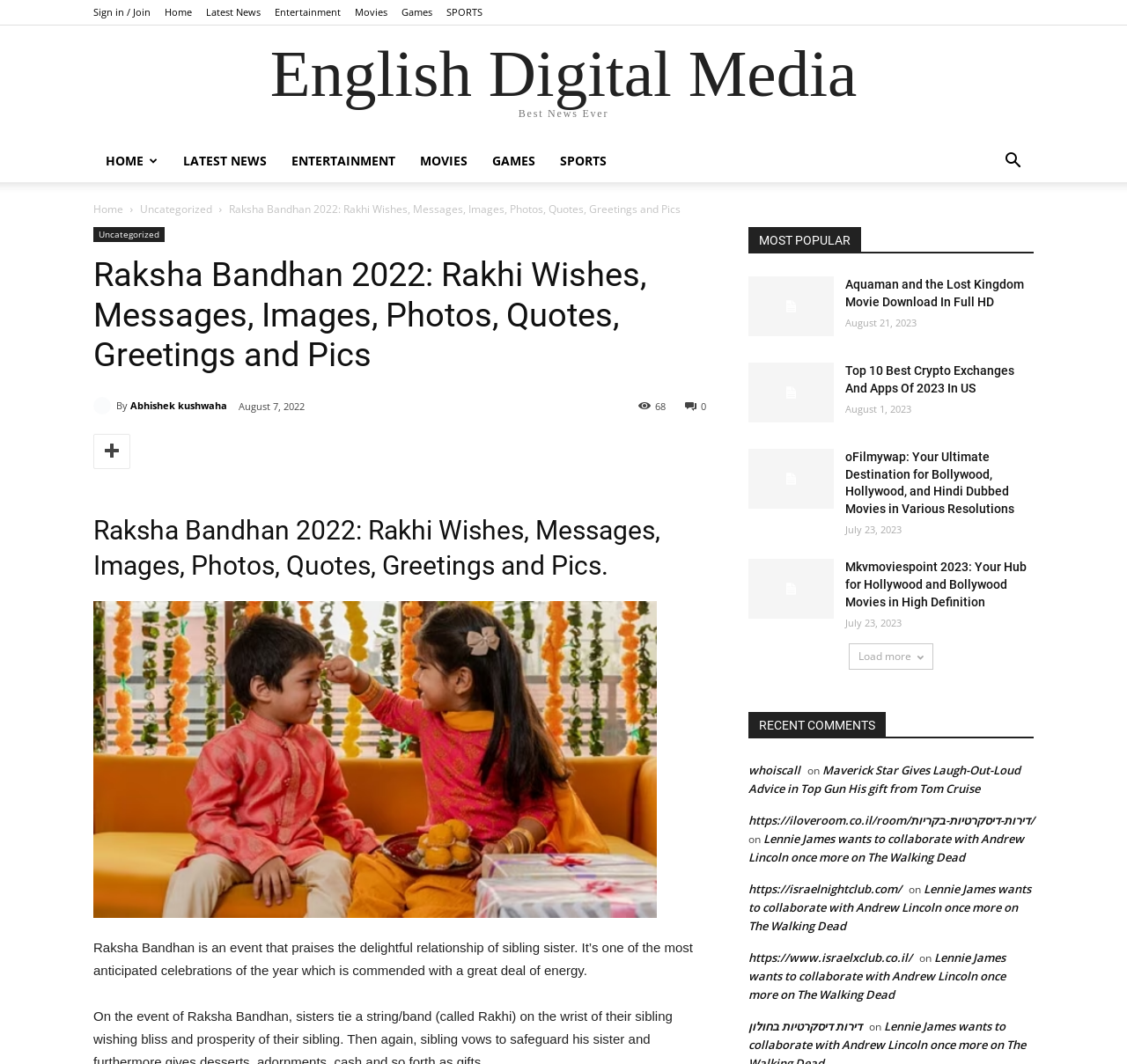Summarize the webpage comprehensively, mentioning all visible components.

The webpage is about Raksha Bandhan, a celebration that honors the bond between siblings. At the top, there is a navigation menu with links to "Sign in / Join", "Home", "Latest News", "Entertainment", "Movies", "Games", and "SPORTS". Below this menu, there is a prominent heading that reads "Raksha Bandhan 2022: Rakhi Wishes, Messages, Images, Photos, Quotes, Greetings and Pics".

On the left side of the page, there is a section with a heading "MOST POPULAR" that lists several articles, including "Aquaman and the Lost Kingdom Movie Download In Full HD", "Top 10 Best Crypto Exchanges And Apps Of 2023 In US", "oFilmywap: Your Ultimate Destination for Bollywood, Hollywood, and Hindi Dubbed Movies in Various Resolutions", and "Mkvmoviespoint 2023: Your Hub for Hollywood and Bollywood Movies in High Definition". Each article has a link, a heading, and a timestamp.

On the right side of the page, there is a section with a heading "RECENT COMMENTS" that lists several comments from users, including links to articles and websites. Below this section, there is a button to "Load more" comments.

In the main content area, there is a brief description of Raksha Bandhan, which is an event that praises the delightful relationship of sibling sister. It is one of the most anticipated celebrations of the year, commended with a great deal of energy. Above this description, there is an image related to Raksha Bandhan.

Overall, the webpage appears to be a news or blog website that provides information and articles on various topics, including entertainment, movies, and celebrations like Raksha Bandhan.